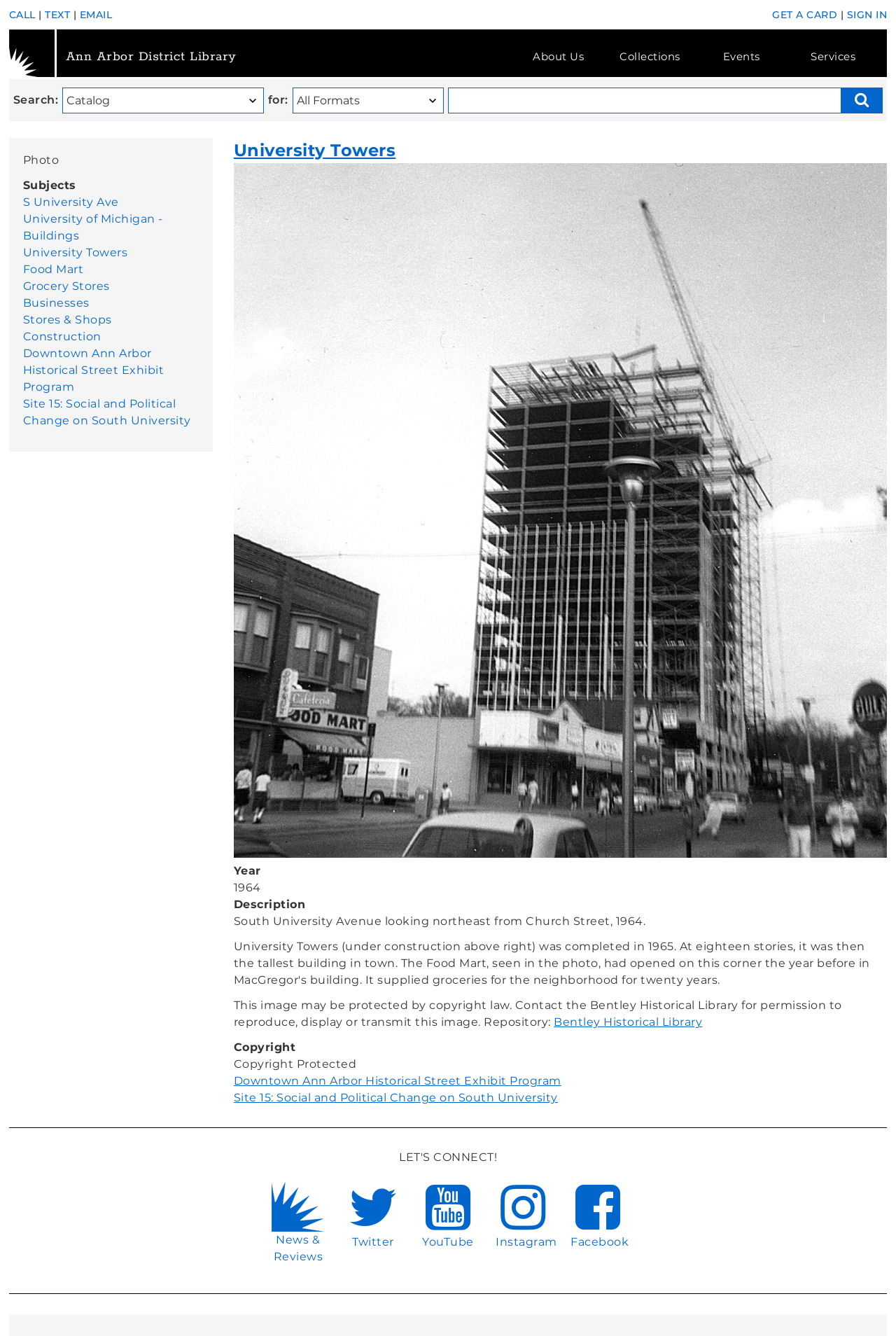Given the element description "Home" in the screenshot, predict the bounding box coordinates of that UI element.

None